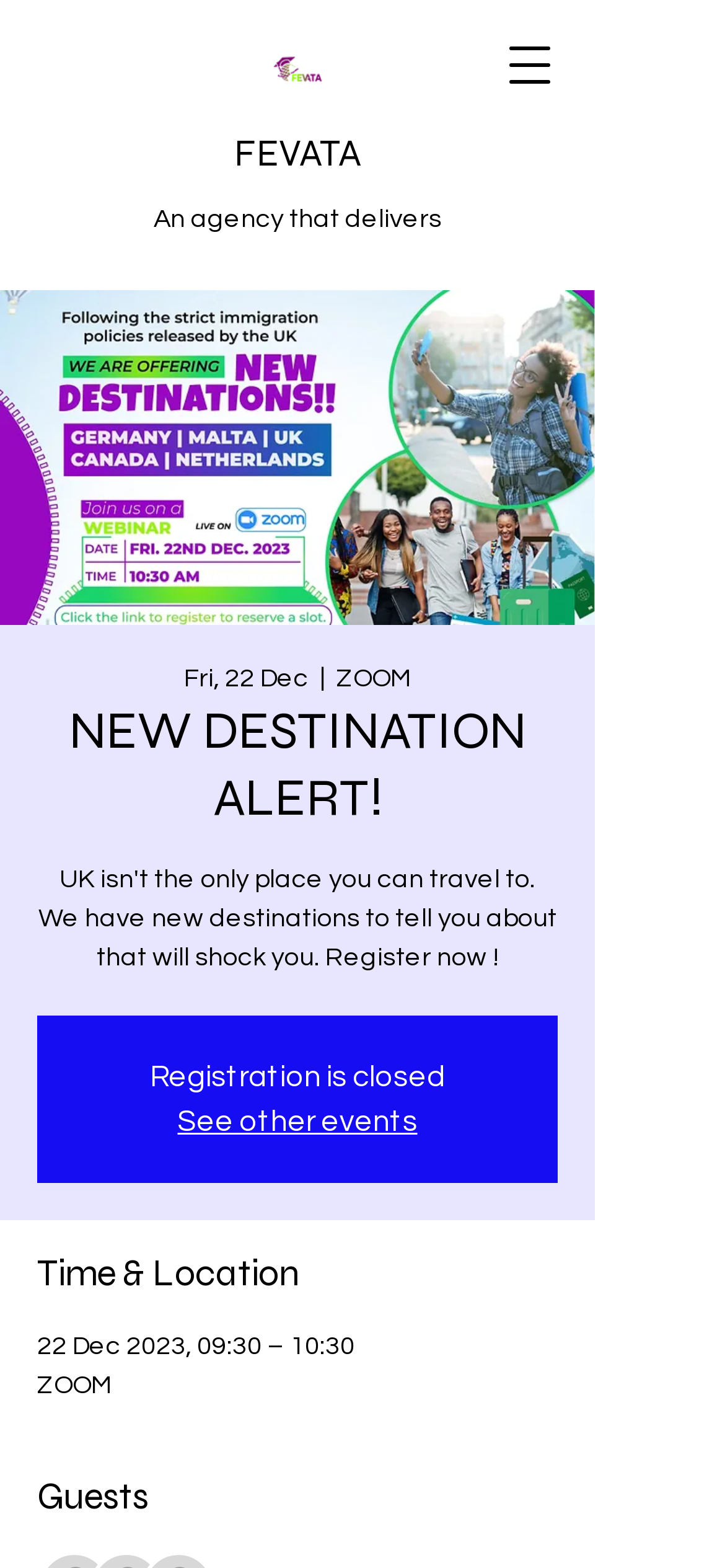Locate the UI element described as follows: "parent_node: FEVATA aria-label="Open navigation menu"". Return the bounding box coordinates as four float numbers between 0 and 1 in the order [left, top, right, bottom].

[0.679, 0.018, 0.782, 0.065]